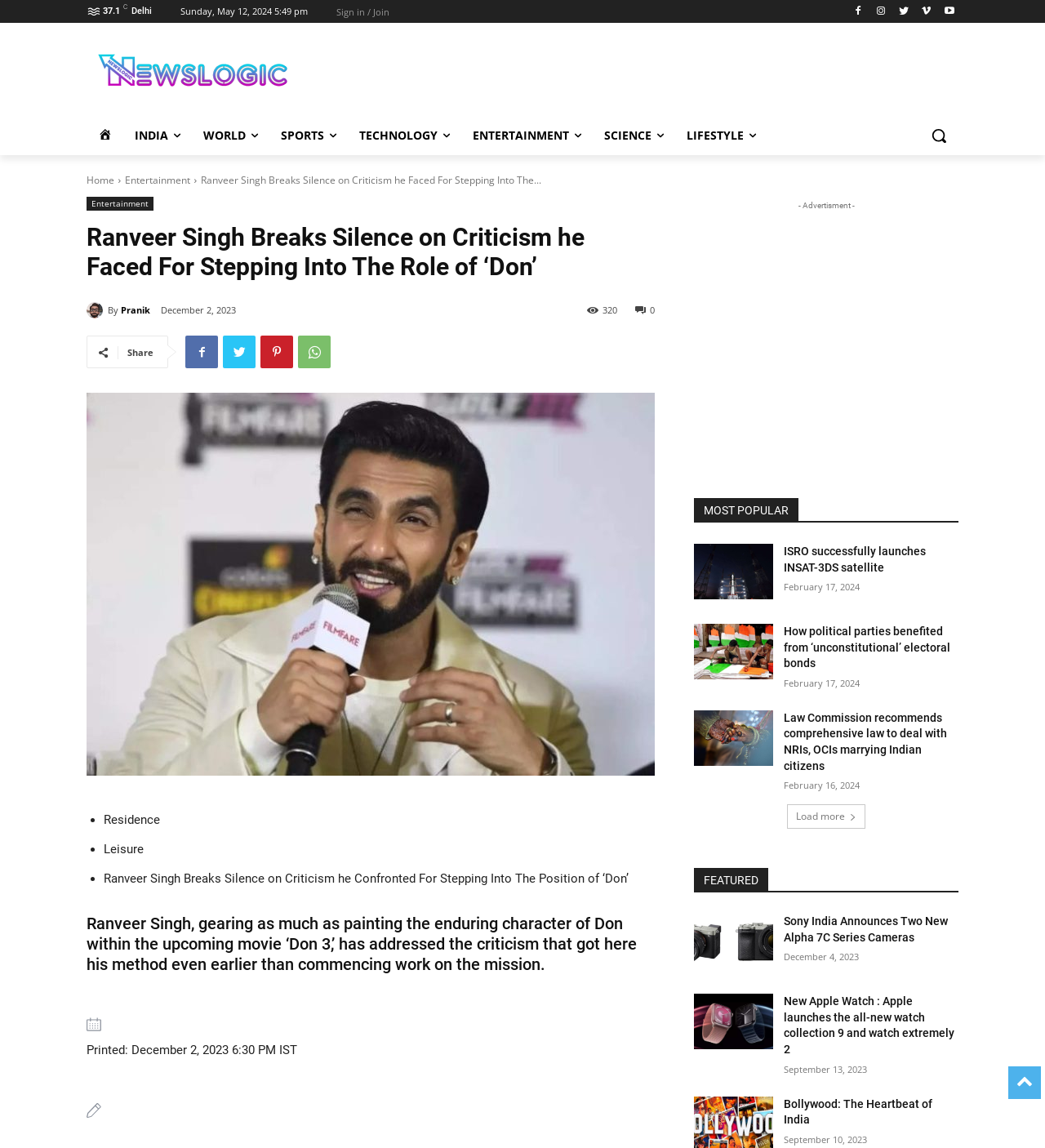Give the bounding box coordinates for the element described by: "Health".

None